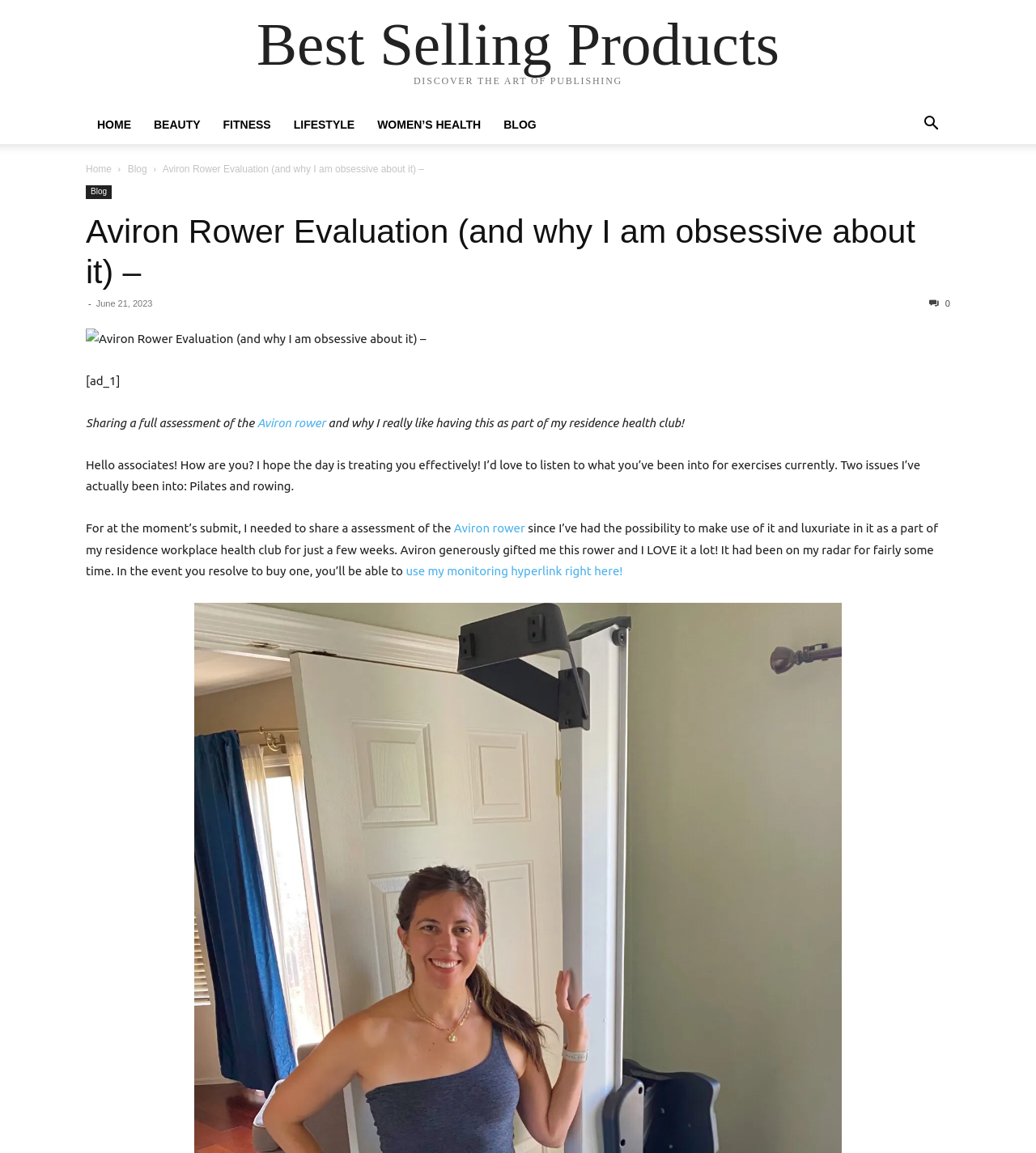What is the author's relationship with Aviron?
Please craft a detailed and exhaustive response to the question.

The author mentions 'Aviron generously gifted me this rower' in the text, indicating that they received the product as a gift from Aviron.